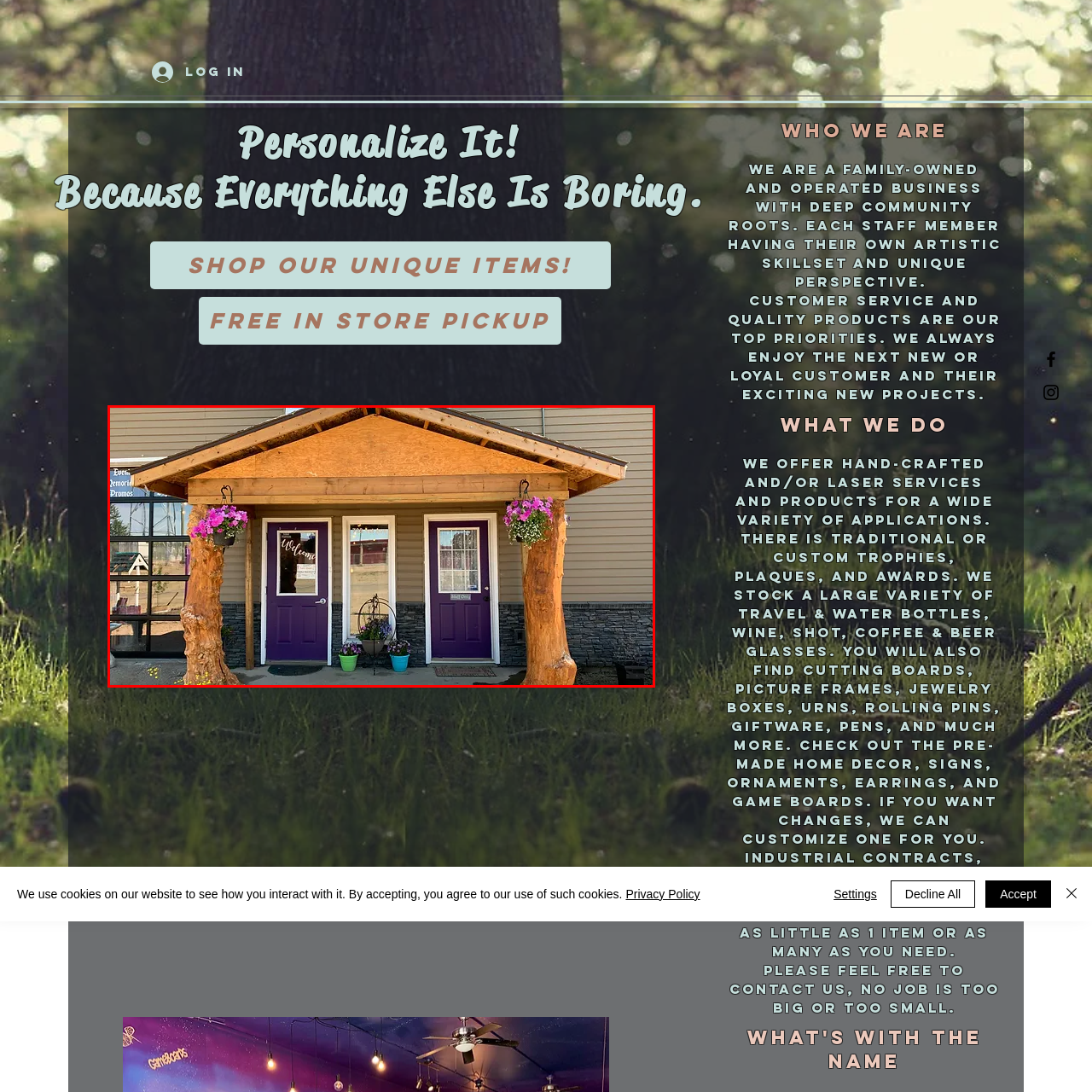Refer to the image within the red box and answer the question concisely with a single word or phrase: What is above the doors?

hanging baskets